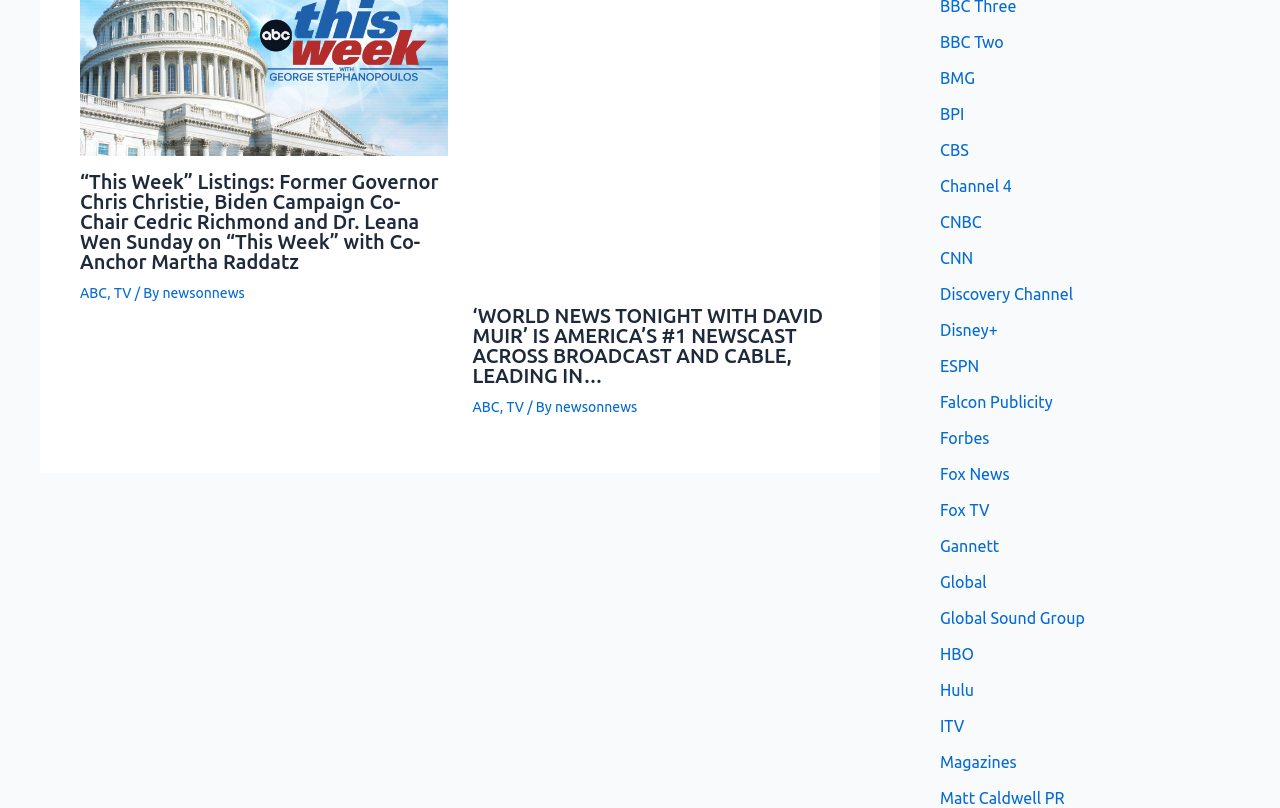Given the content of the image, can you provide a detailed answer to the question?
How many news organizations are listed at the bottom of the page?

The bottom section of the page contains a list of 20 news organizations, including BBC Two, BMG, BPI, CBS, Channel 4, CNBC, CNN, Discovery Channel, Disney+, ESPN, Falcon Publicity, Forbes, Fox News, Fox TV, Gannett, Global, Global Sound Group, HBO, Hulu, and ITV.